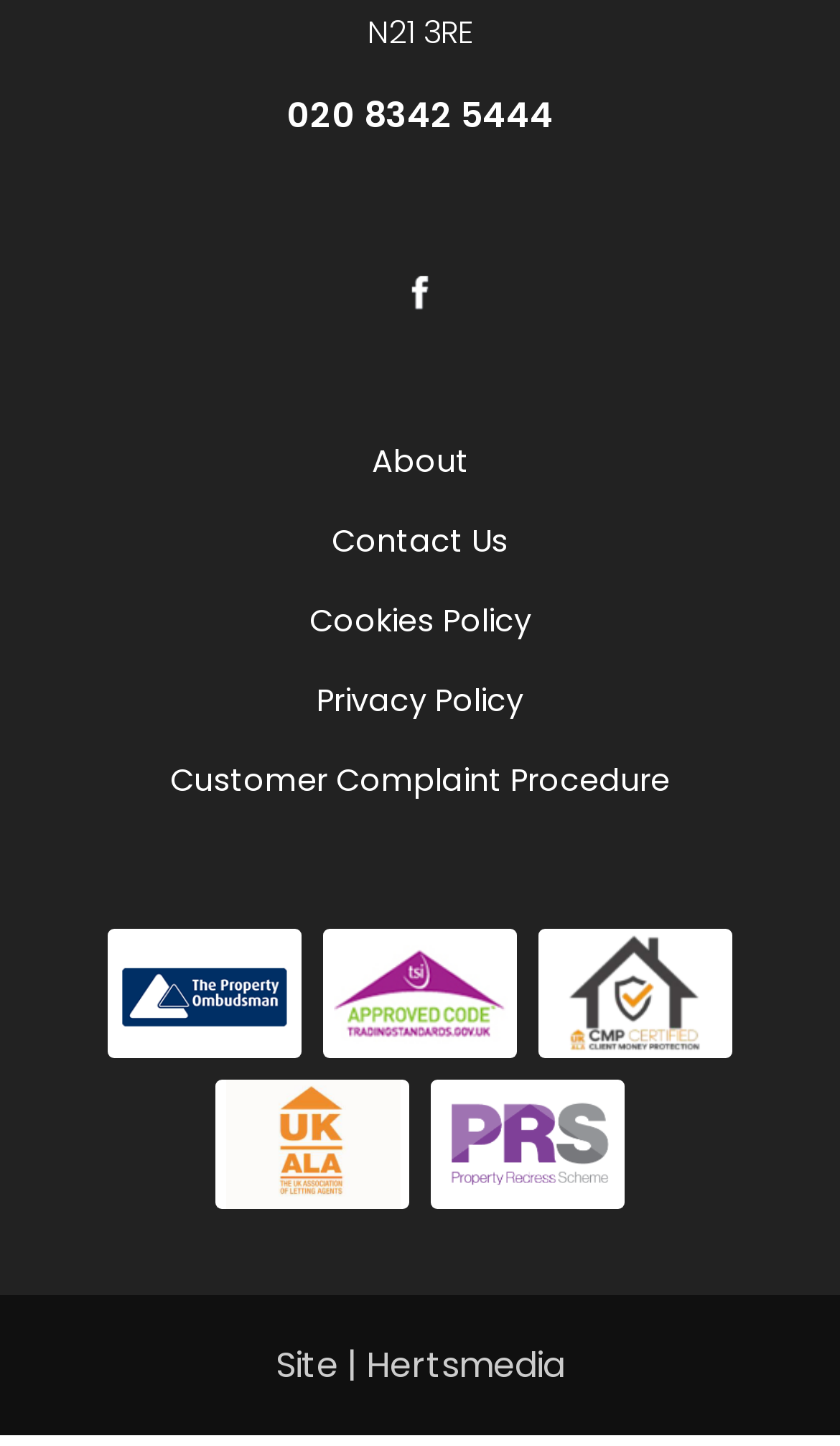What is the postcode on the webpage?
Using the image as a reference, answer the question with a short word or phrase.

N21 3RE